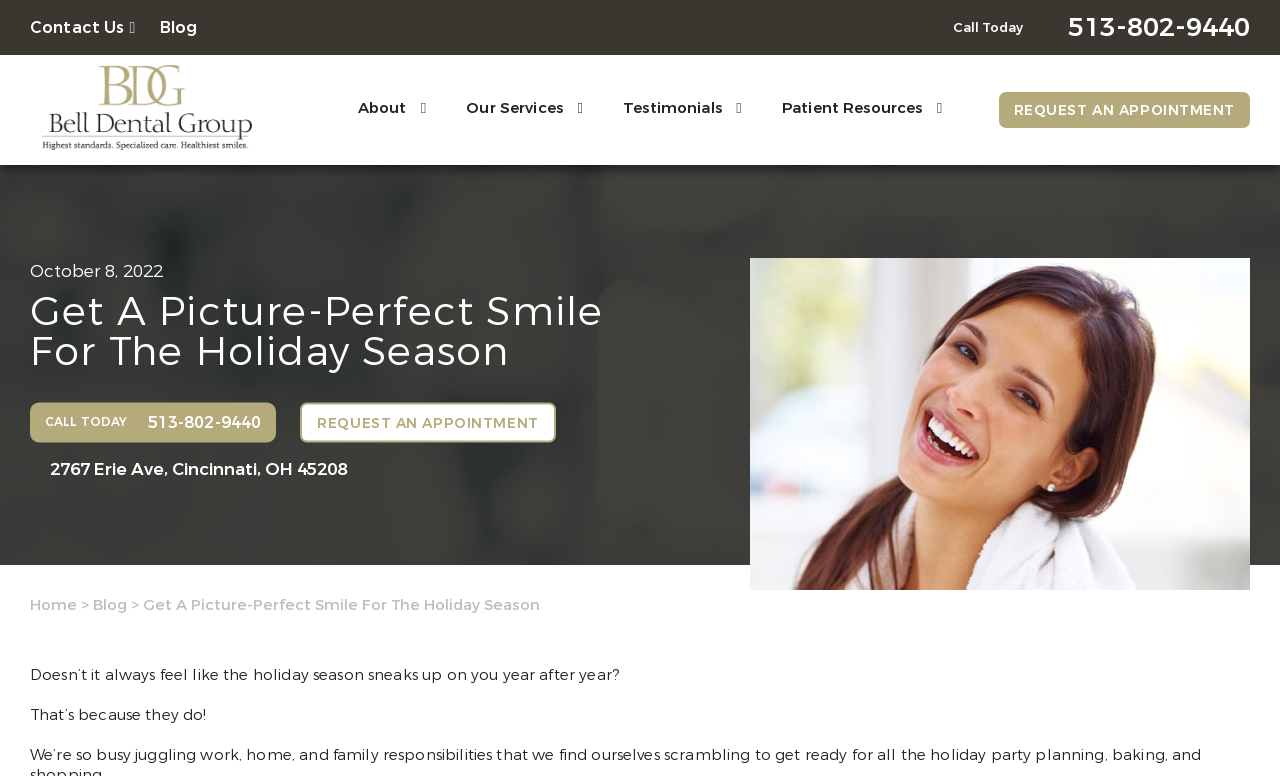Please provide a comprehensive answer to the question based on the screenshot: How many links are in the top navigation bar?

I found the number of links by looking at the layout table element at the top of the webpage, which contains 5 link elements: 'Contact Us', 'Blog', 'Bell Dental Group', 'About', and 'Home'.